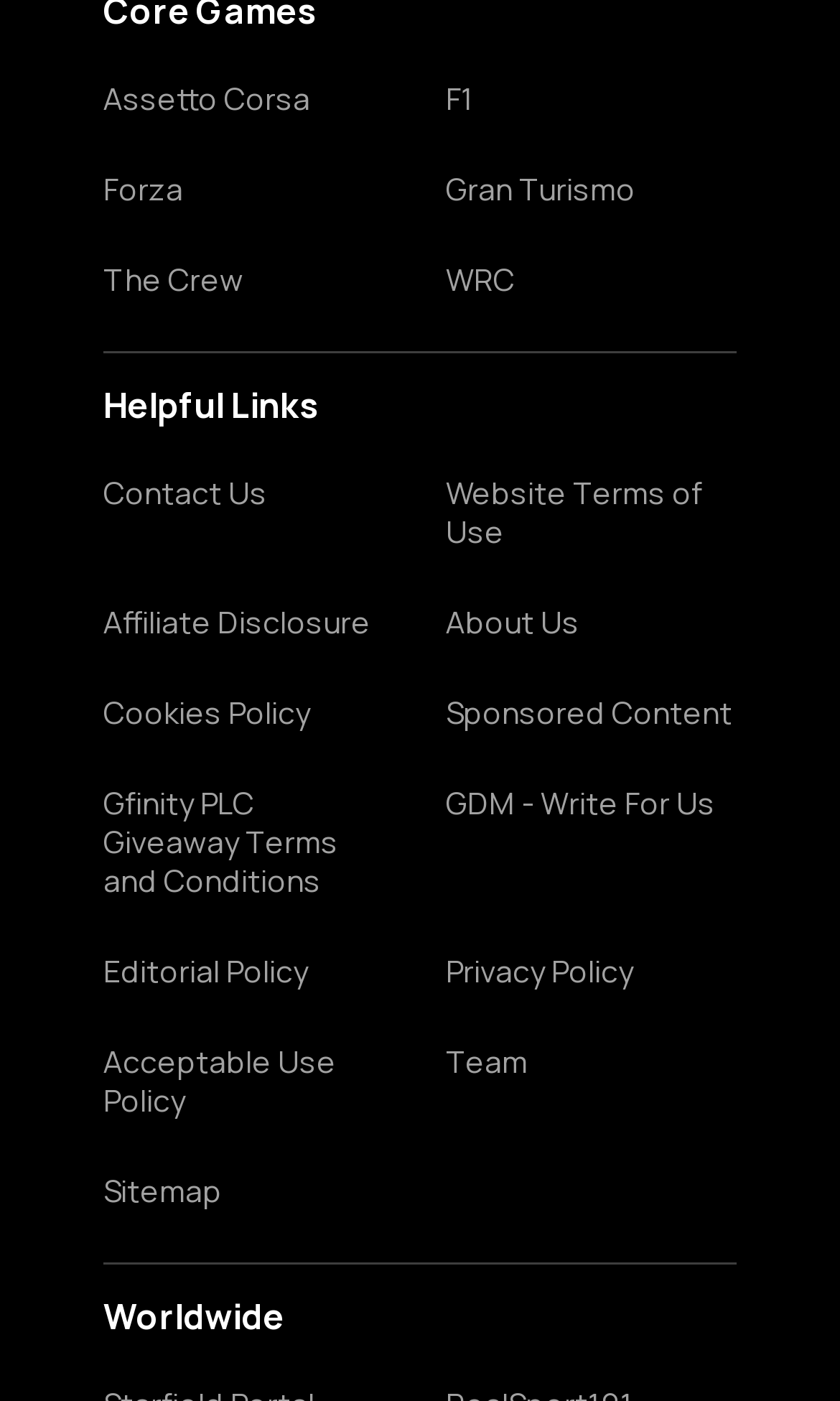Locate the bounding box coordinates of the element that should be clicked to fulfill the instruction: "View Assetto Corsa page".

[0.123, 0.058, 0.469, 0.085]